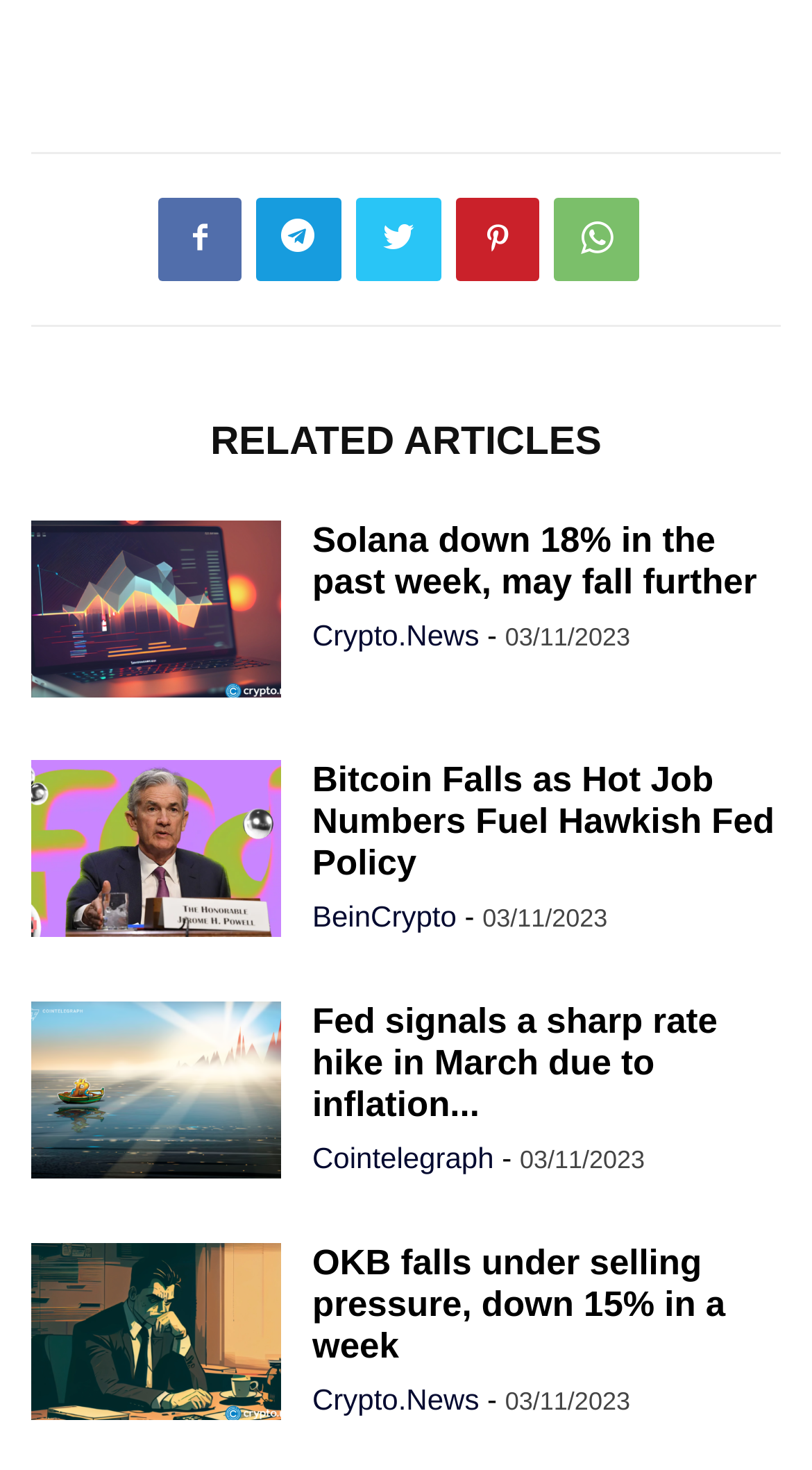What is the category of the articles on this webpage? Look at the image and give a one-word or short phrase answer.

Crypto